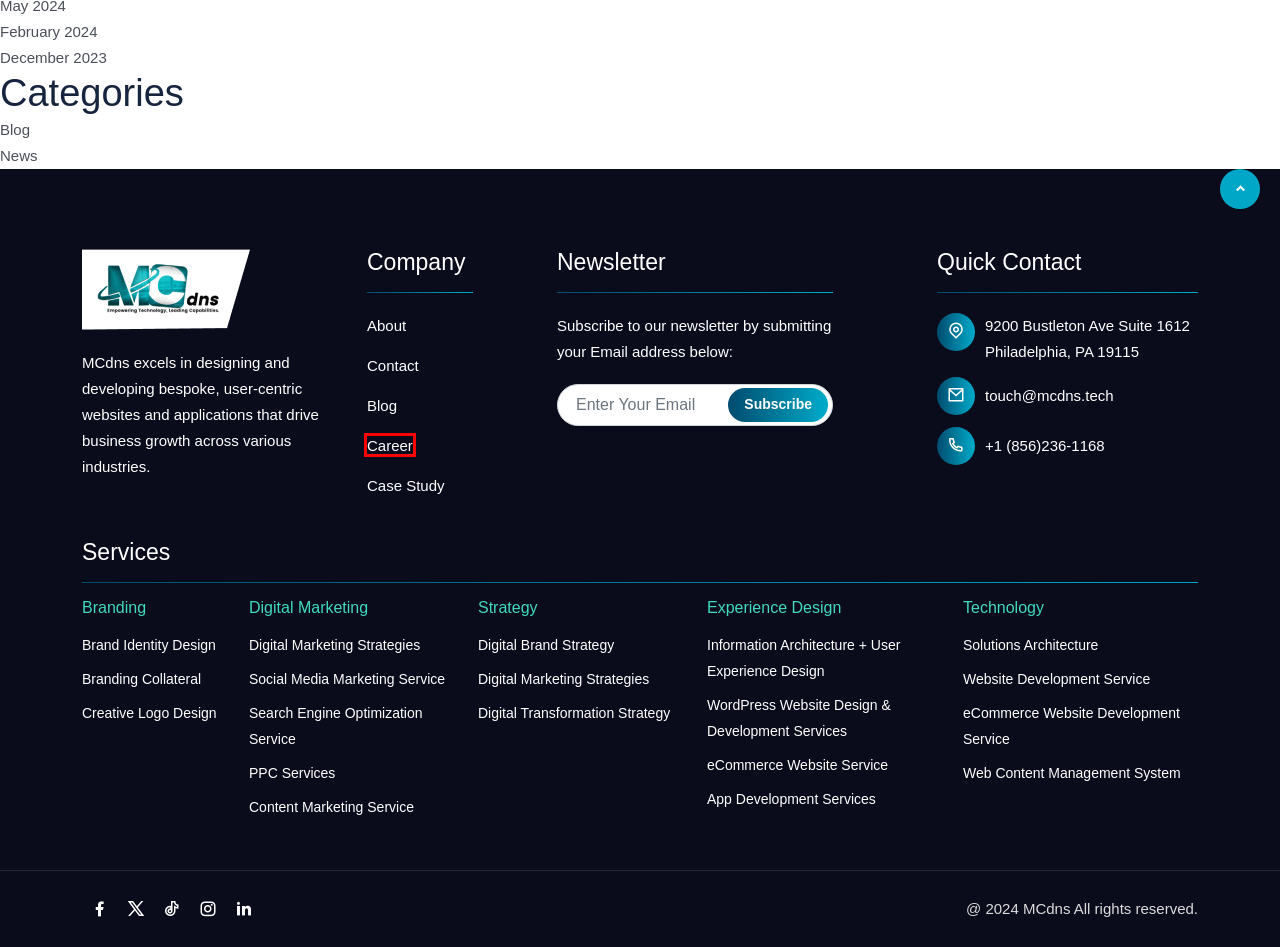Assess the screenshot of a webpage with a red bounding box and determine which webpage description most accurately matches the new page after clicking the element within the red box. Here are the options:
A. Digital Marketing Strategies – MCdns LLC
B. February 2024 – MCdns LLC
C. Brand Identity Design – MCdns LLC
D. Social Media Marketing Service – MCdns LLC
E. Career – MCdns LLC
F. December 2023 – MCdns LLC
G. eCommerce Website Service – MCdns LLC
H. Case Study – MCdns LLC

E